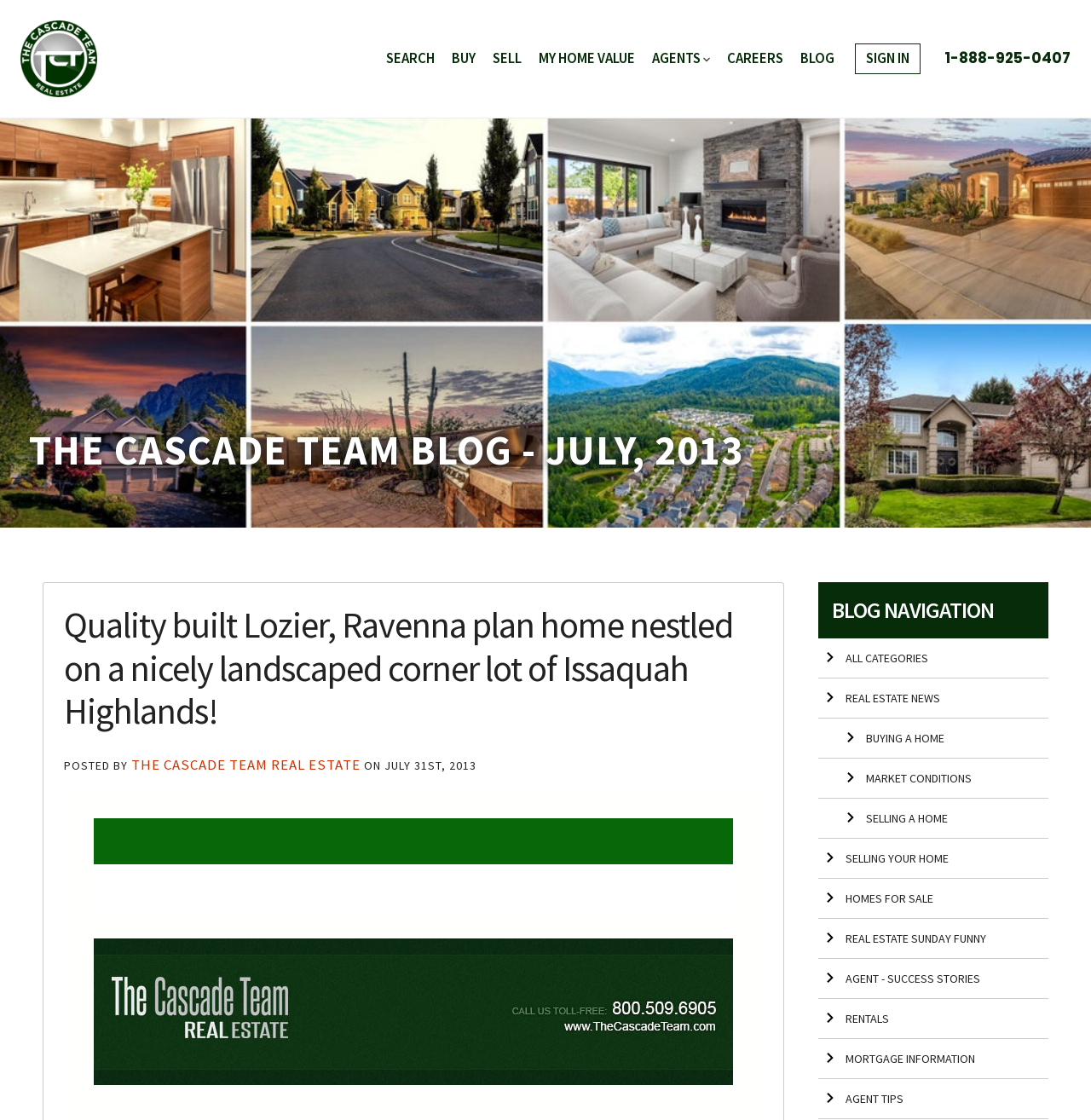Find the bounding box coordinates of the UI element according to this description: "My Home Value".

[0.494, 0.038, 0.582, 0.067]